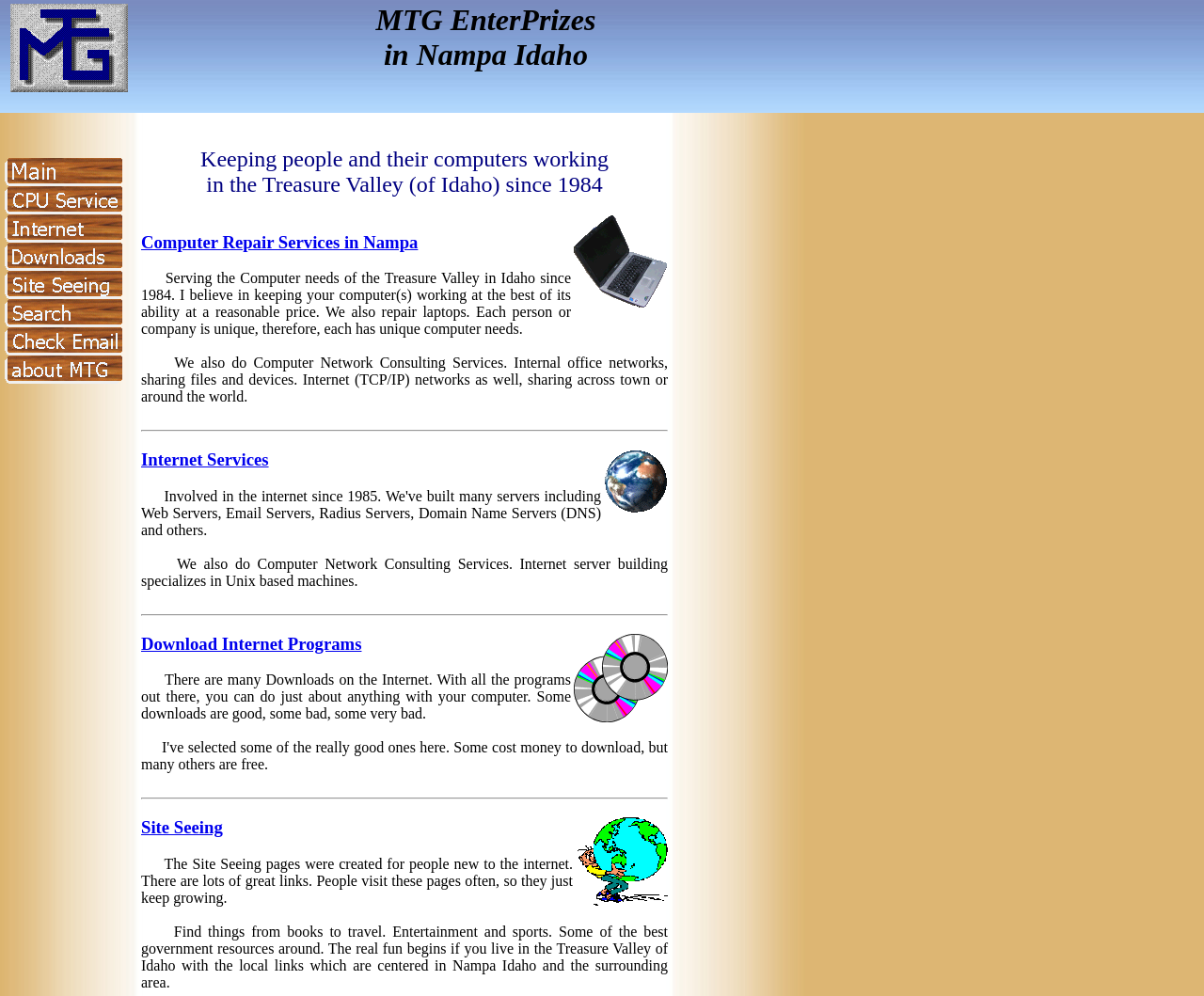Identify the bounding box coordinates for the element that needs to be clicked to fulfill this instruction: "Log in or sign up". Provide the coordinates in the format of four float numbers between 0 and 1: [left, top, right, bottom].

None